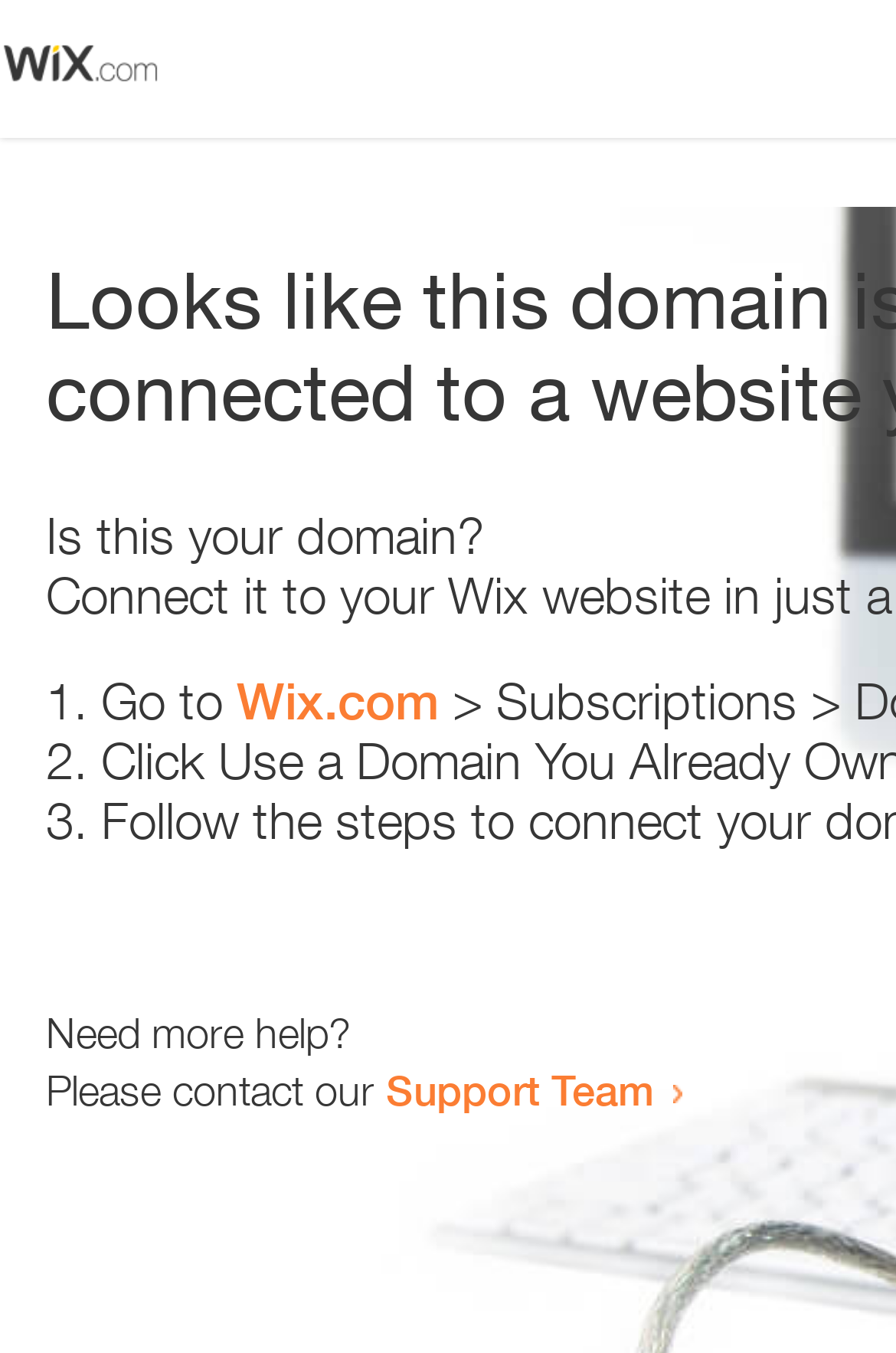What is the link text in the first list item?
Based on the visual, give a brief answer using one word or a short phrase.

Wix.com